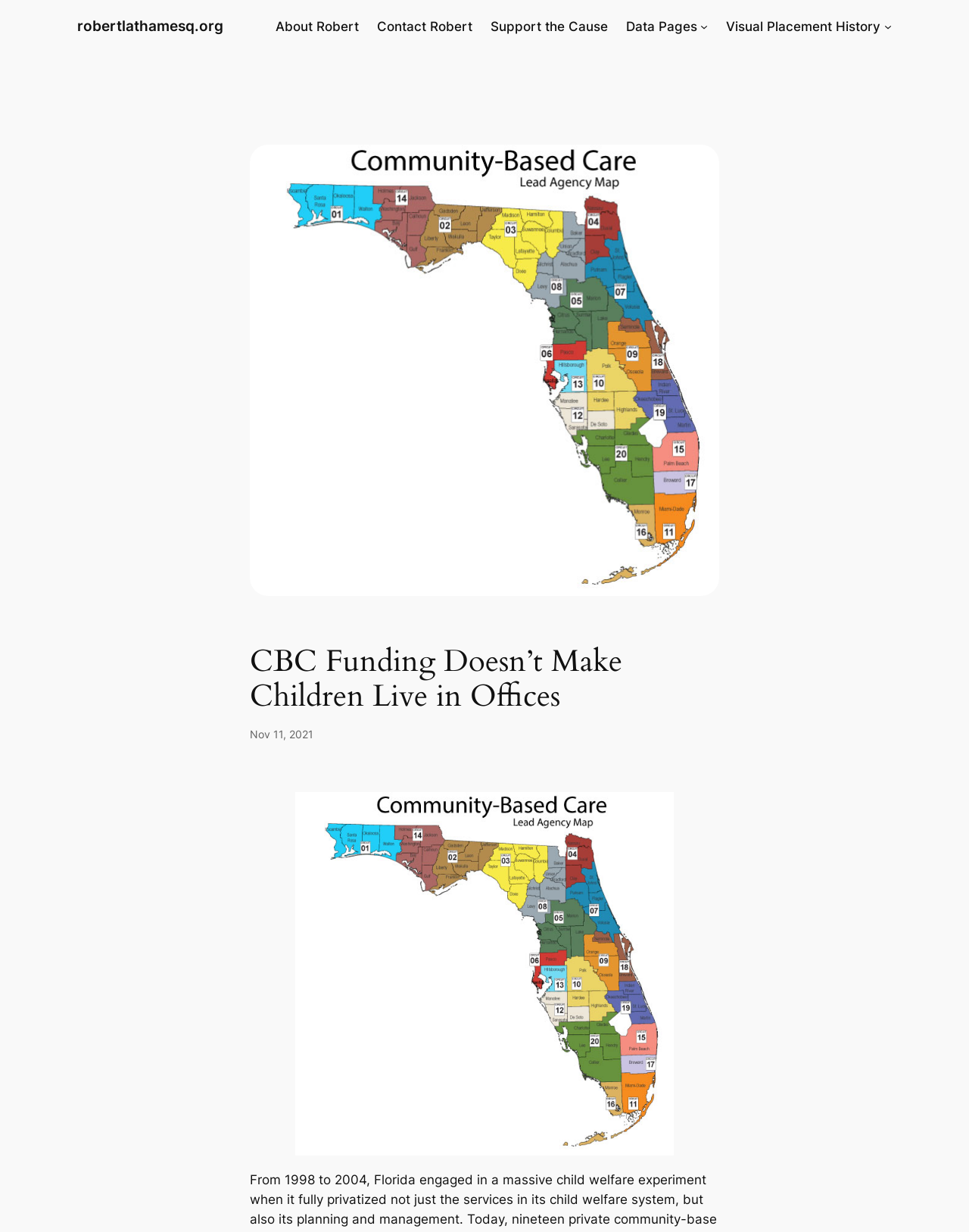How many links are in the top navigation bar?
Look at the image and answer the question using a single word or phrase.

5